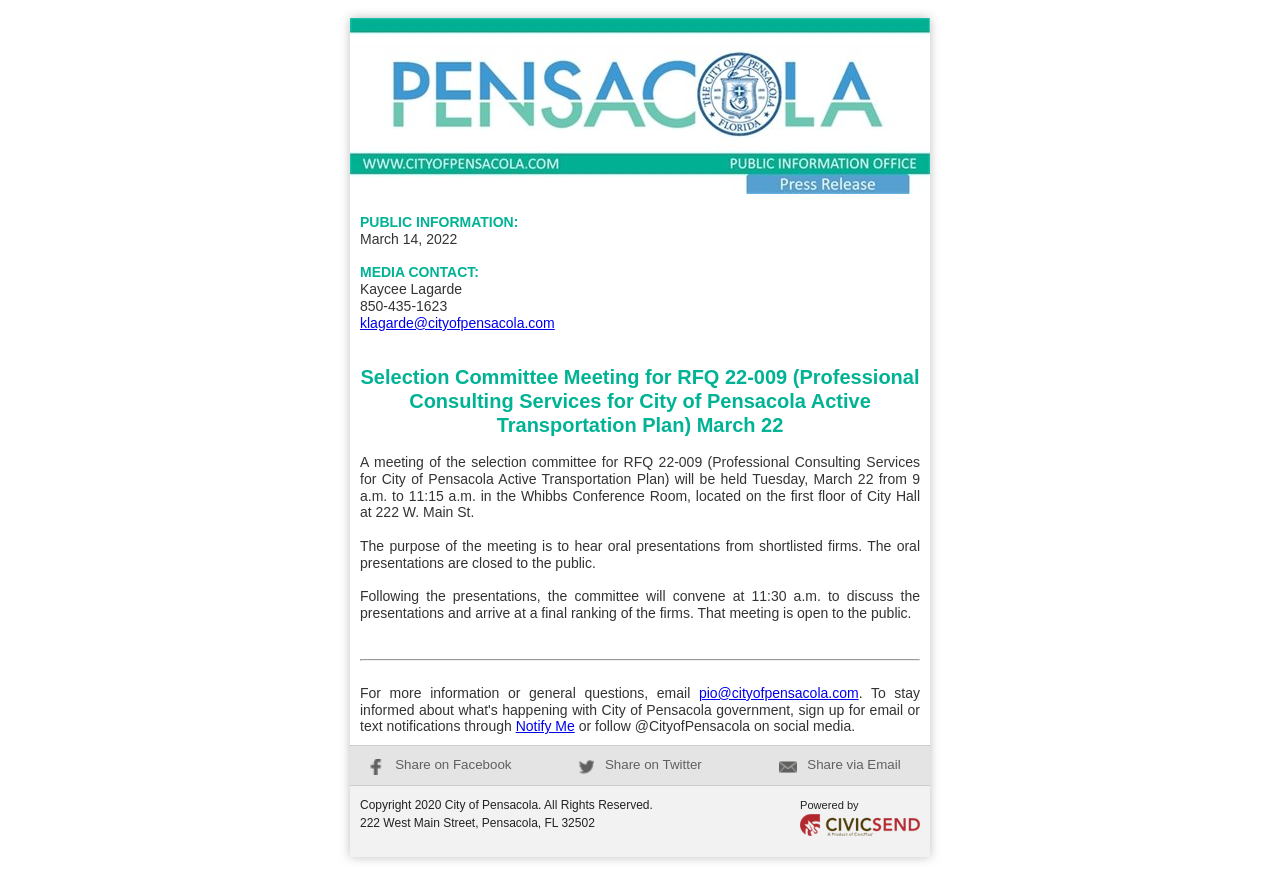Please examine the image and answer the question with a detailed explanation:
What is the email address to contact for more information?

The webpage suggests that for more information or general questions, one can email pio@cityofpensacola.com, as stated in the paragraph at the bottom of the page.